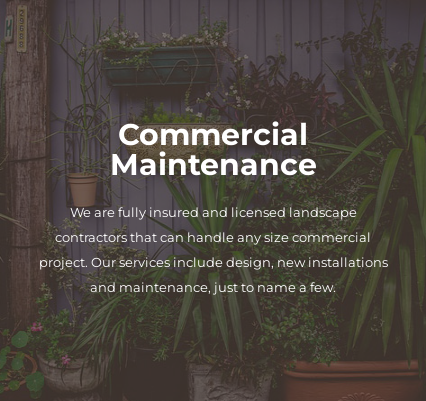What services does the company offer?
Based on the image, answer the question with a single word or brief phrase.

Design, new installations, and maintenance